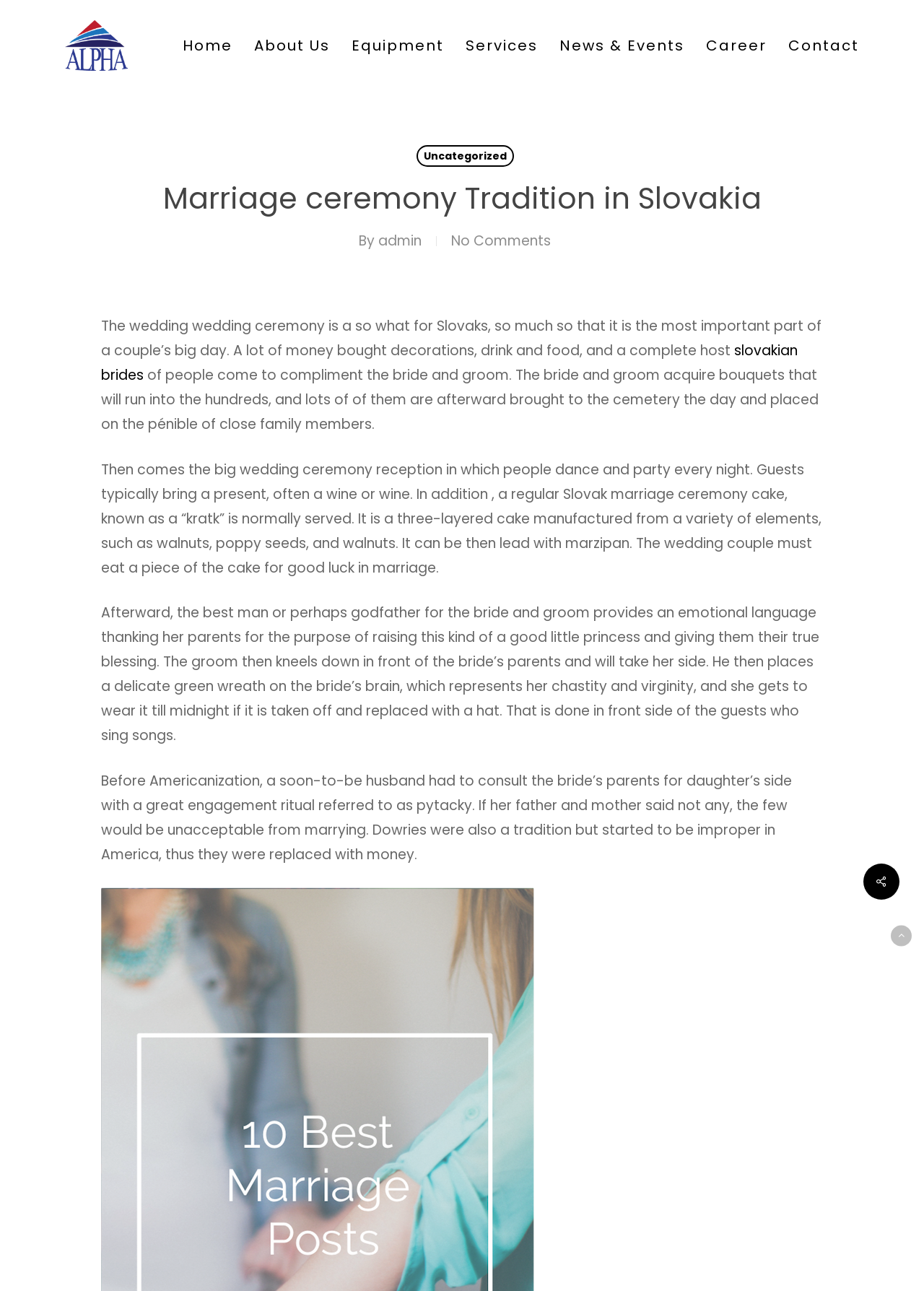Highlight the bounding box coordinates of the element you need to click to perform the following instruction: "Learn about Wellbore Cleanout Tools Services."

[0.508, 0.078, 0.664, 0.119]